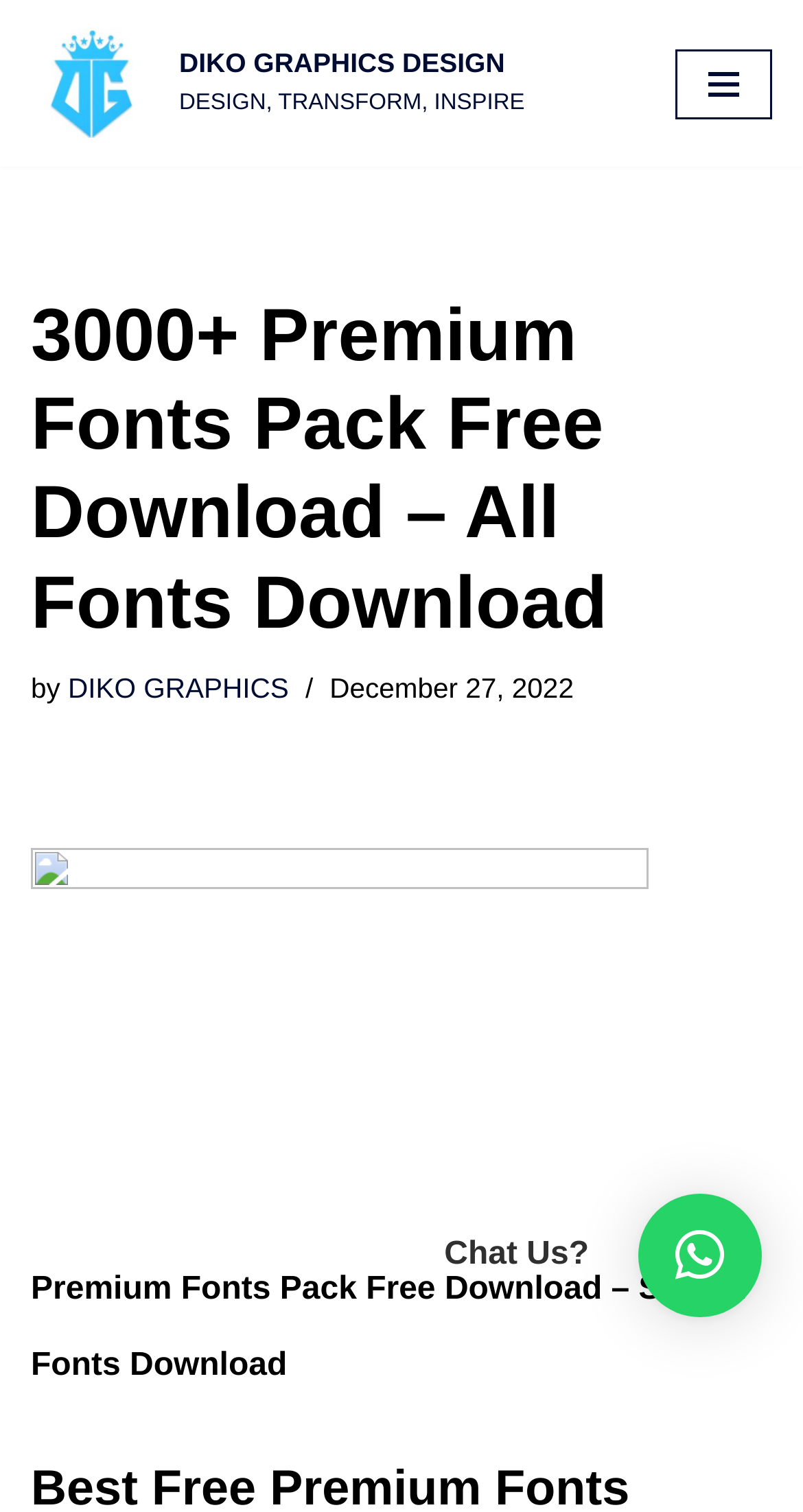Answer the question using only a single word or phrase: 
What is the purpose of the button at the top-right corner?

Navigation Menu